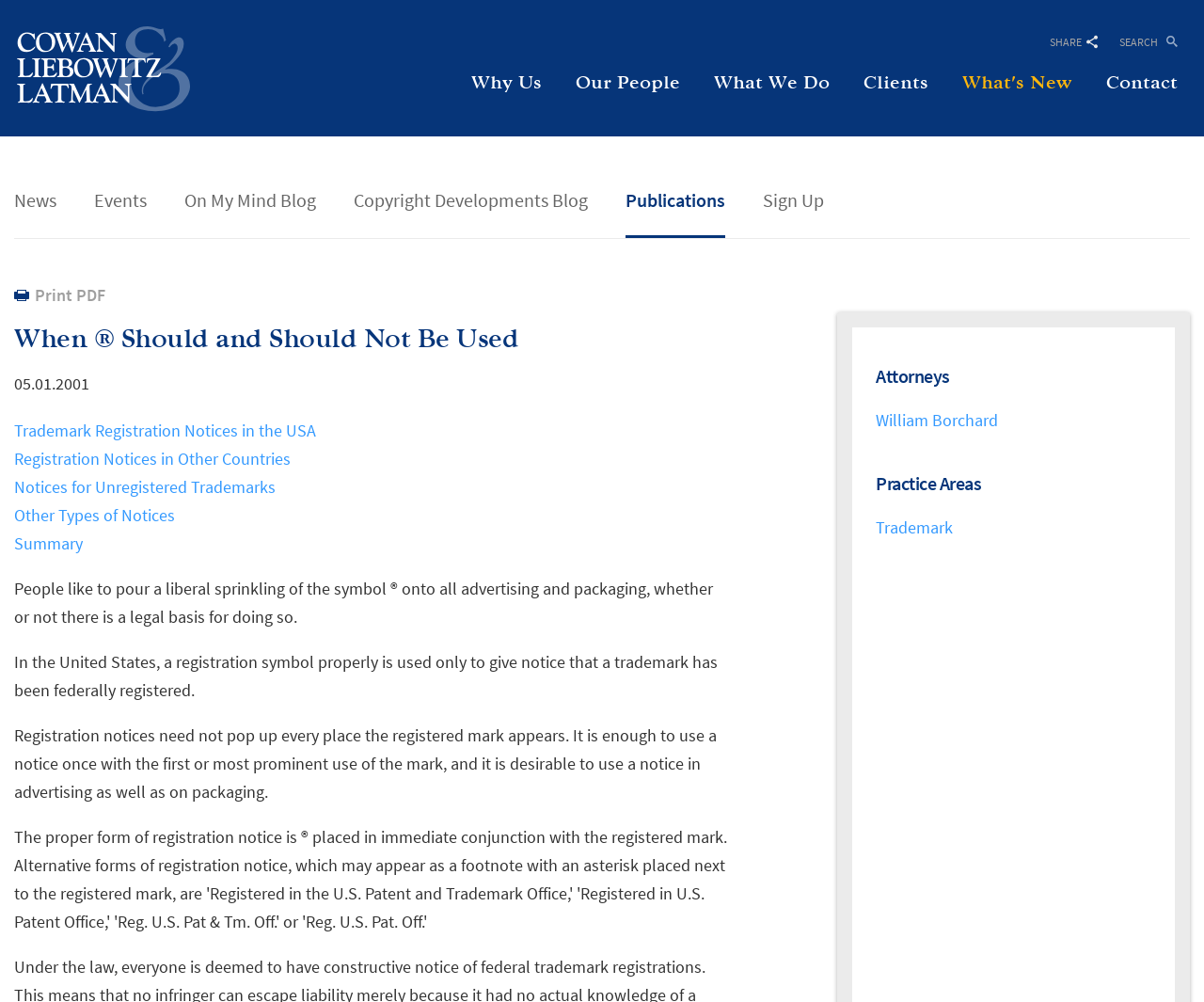Generate the text content of the main headline of the webpage.

When ® Should and Should Not Be Used